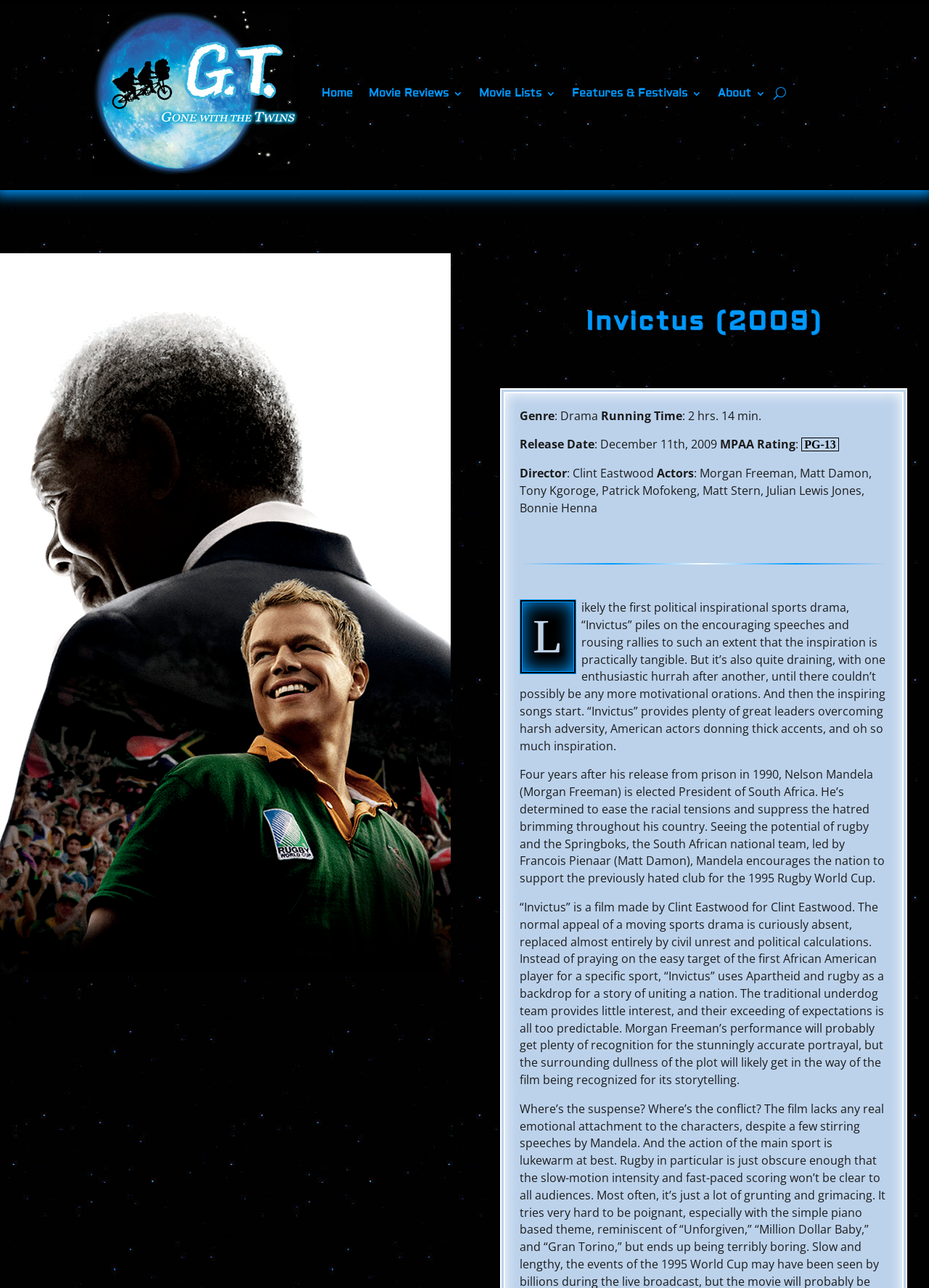Find the bounding box coordinates for the UI element that matches this description: "Home".

[0.346, 0.008, 0.38, 0.136]